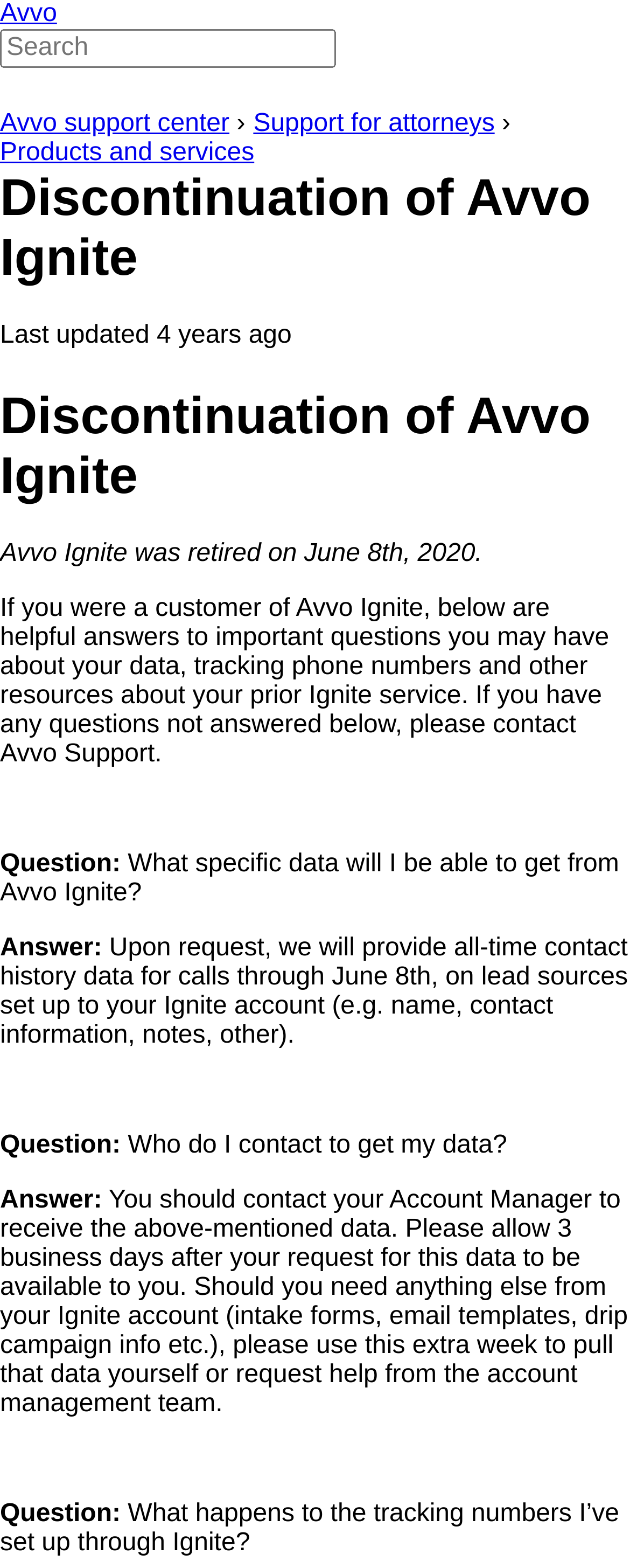Using the format (top-left x, top-left y, bottom-right x, bottom-right y), provide the bounding box coordinates for the described UI element. All values should be floating point numbers between 0 and 1: Avvo

[0.0, 0.0, 0.09, 0.018]